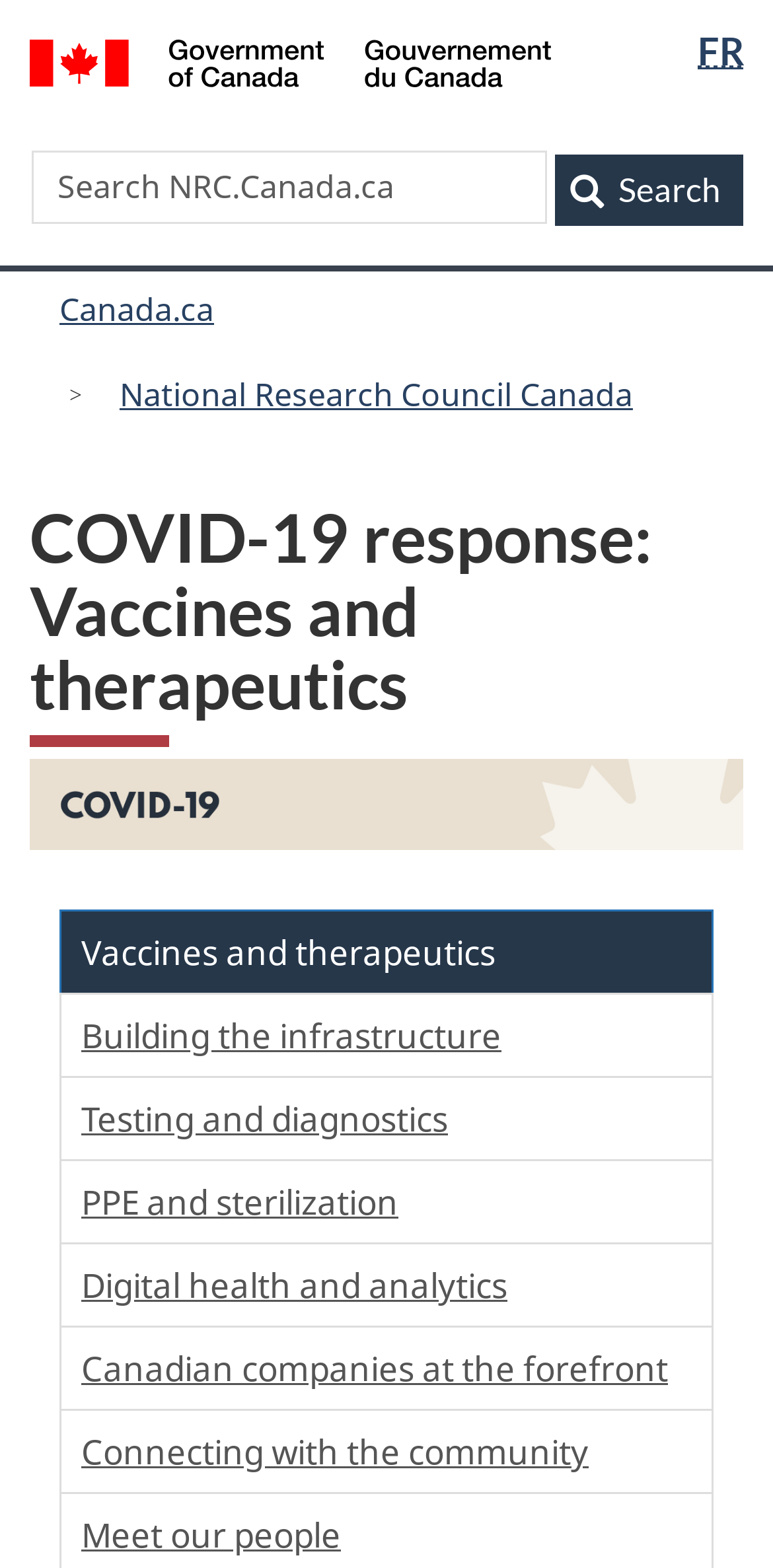Please identify the coordinates of the bounding box for the clickable region that will accomplish this instruction: "Skip to main content".

[0.5, 0.013, 0.526, 0.025]